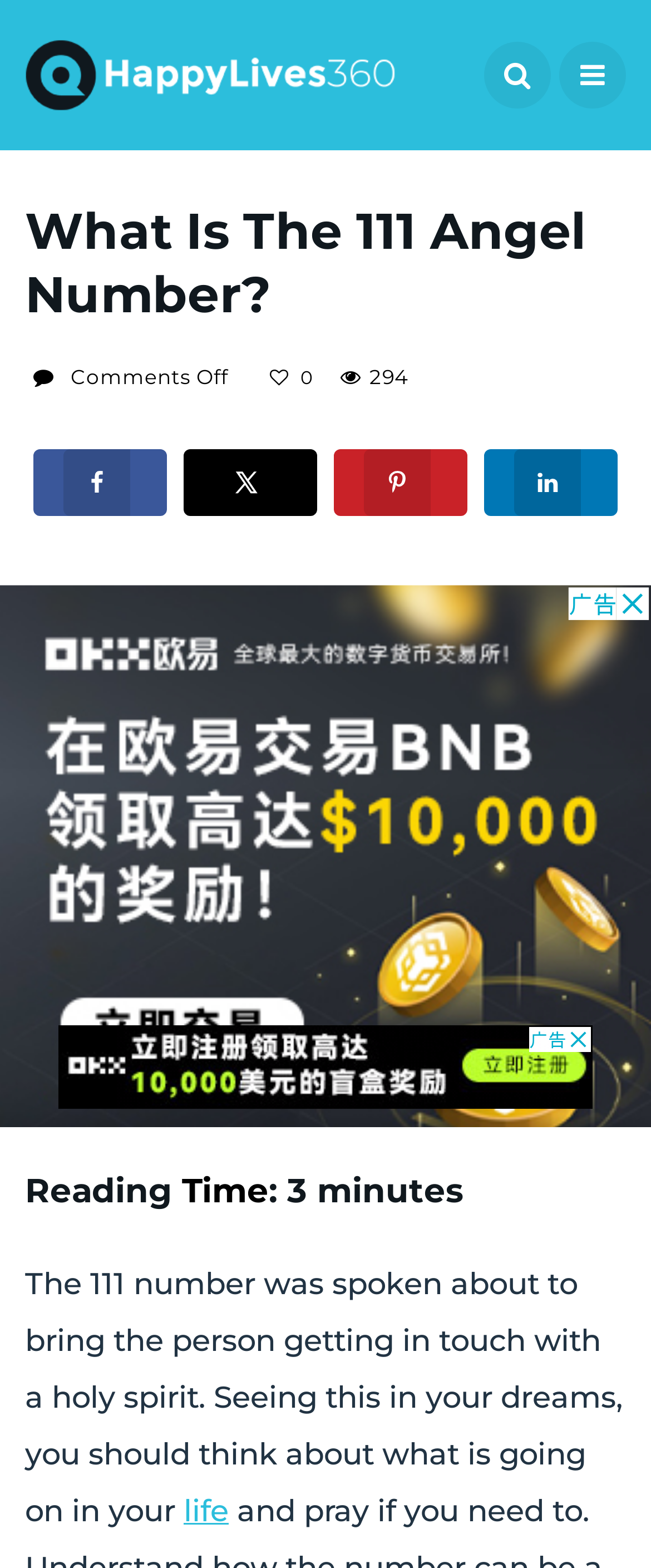Using the information from the screenshot, answer the following question thoroughly:
What is the topic of the article?

I inferred the topic of the article by looking at the title 'What Is The 111 Angel Number?' and the content of the article, which discusses the meaning of the number 111.